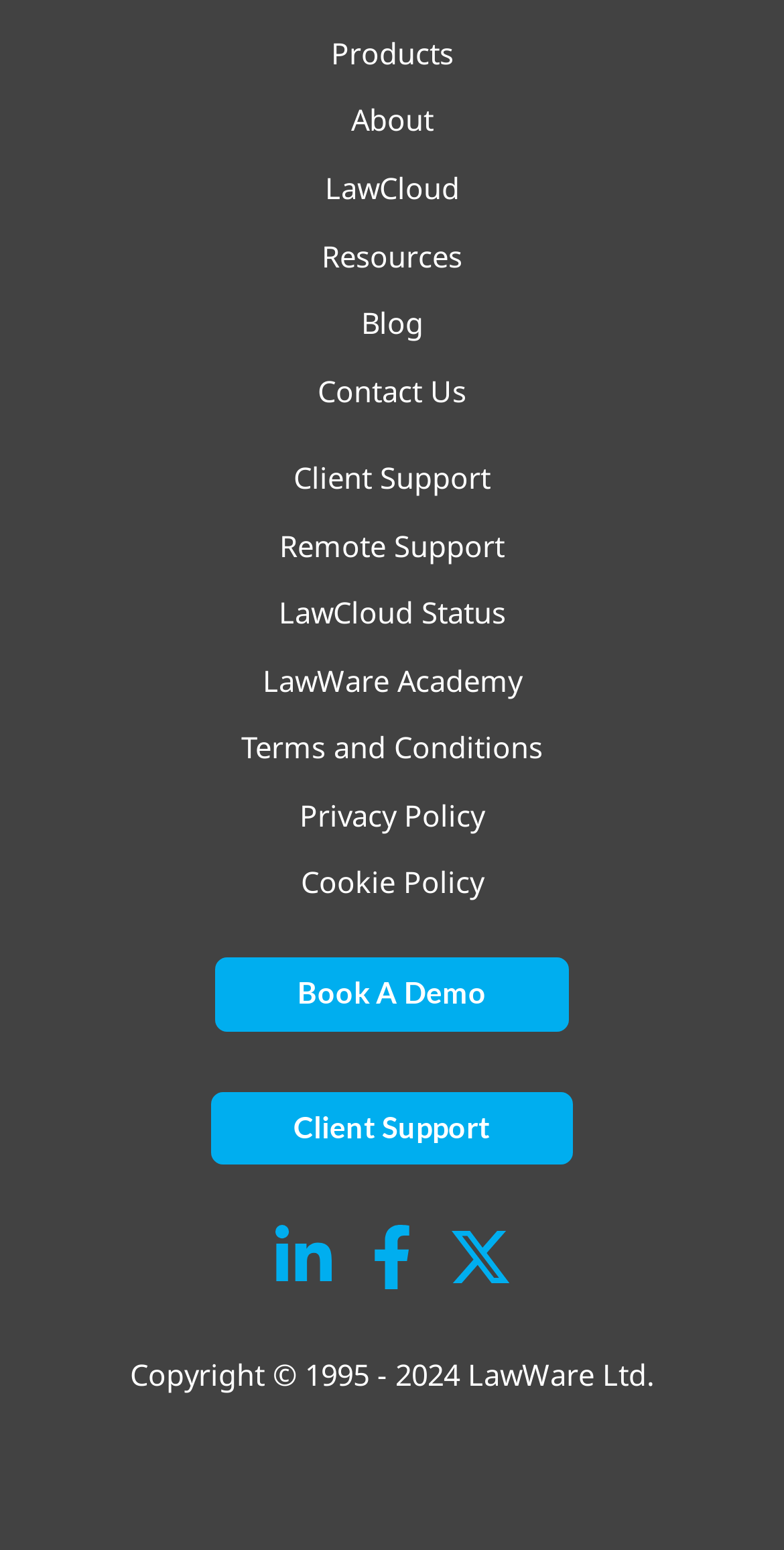Please identify the bounding box coordinates of the element on the webpage that should be clicked to follow this instruction: "Go to LawCloud". The bounding box coordinates should be given as four float numbers between 0 and 1, formatted as [left, top, right, bottom].

[0.414, 0.108, 0.586, 0.134]